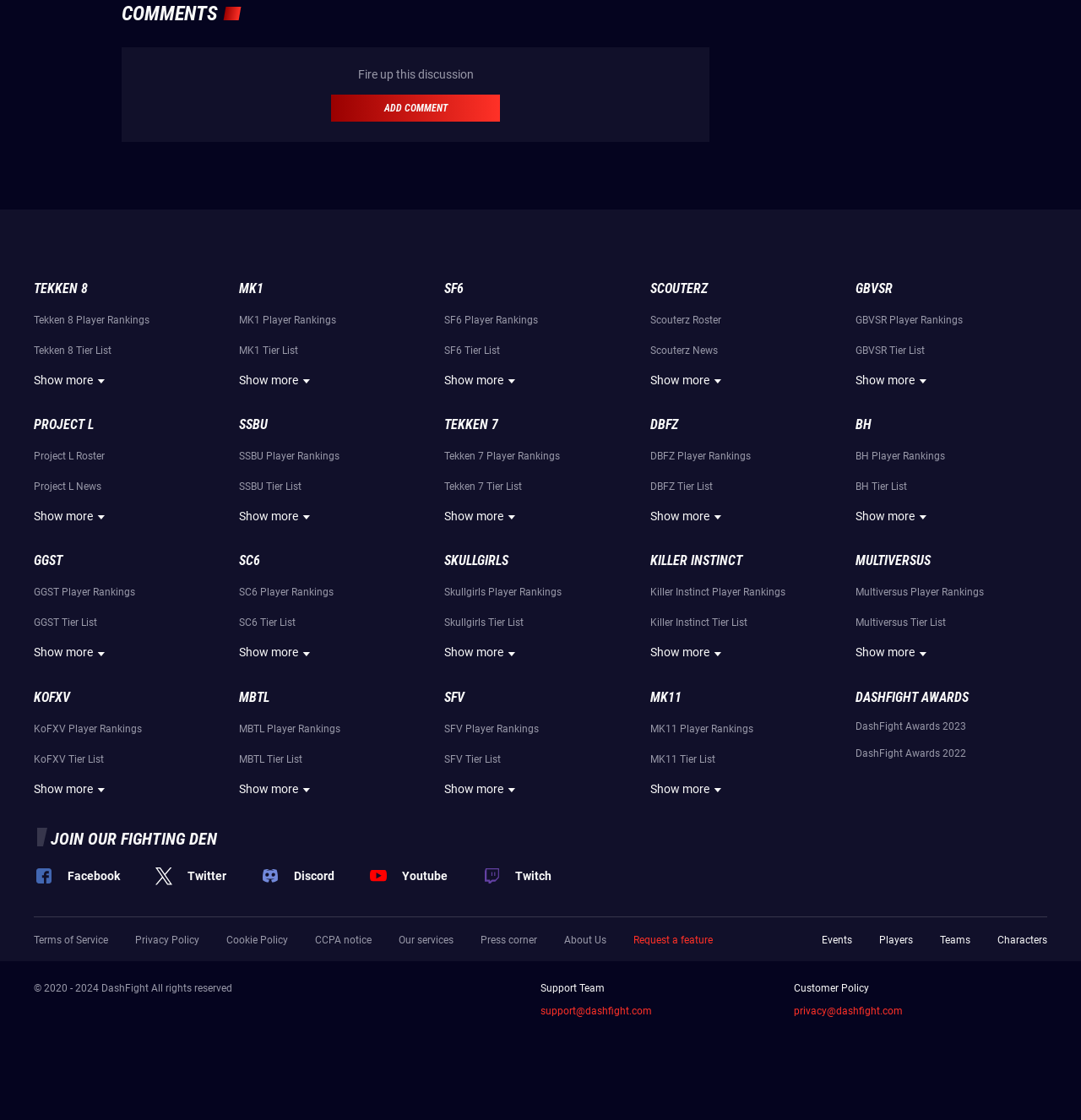Bounding box coordinates must be specified in the format (top-left x, top-left y, bottom-right x, bottom-right y). All values should be floating point numbers between 0 and 1. What are the bounding box coordinates of the UI element described as: SC6 Tier List

[0.221, 0.551, 0.274, 0.561]